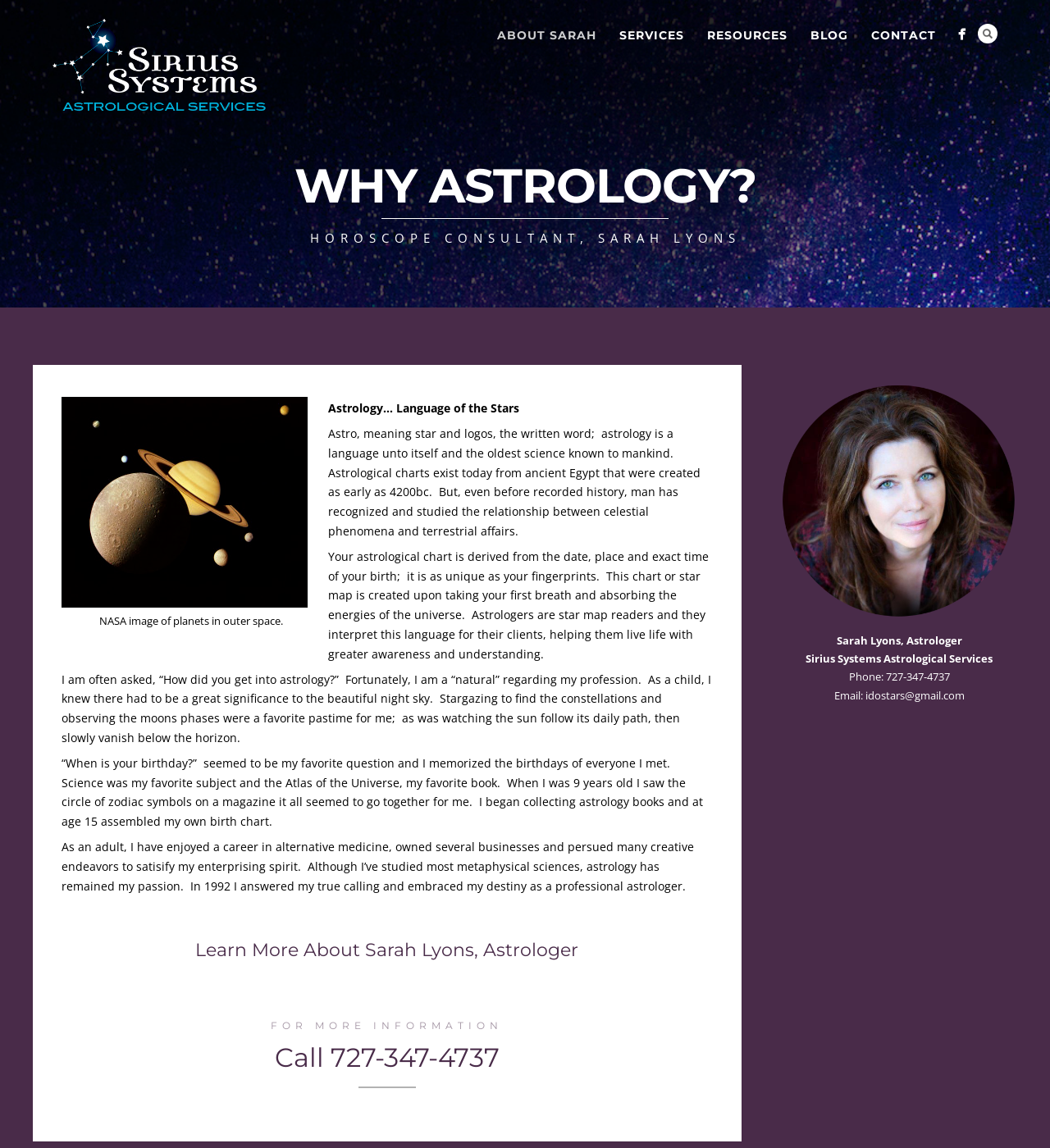Using the information in the image, could you please answer the following question in detail:
What is the oldest science known to mankind according to the webpage?

According to the webpage, astrology is the oldest science known to mankind, as mentioned in the text 'astrology is a language unto itself and the oldest science known to mankind'.